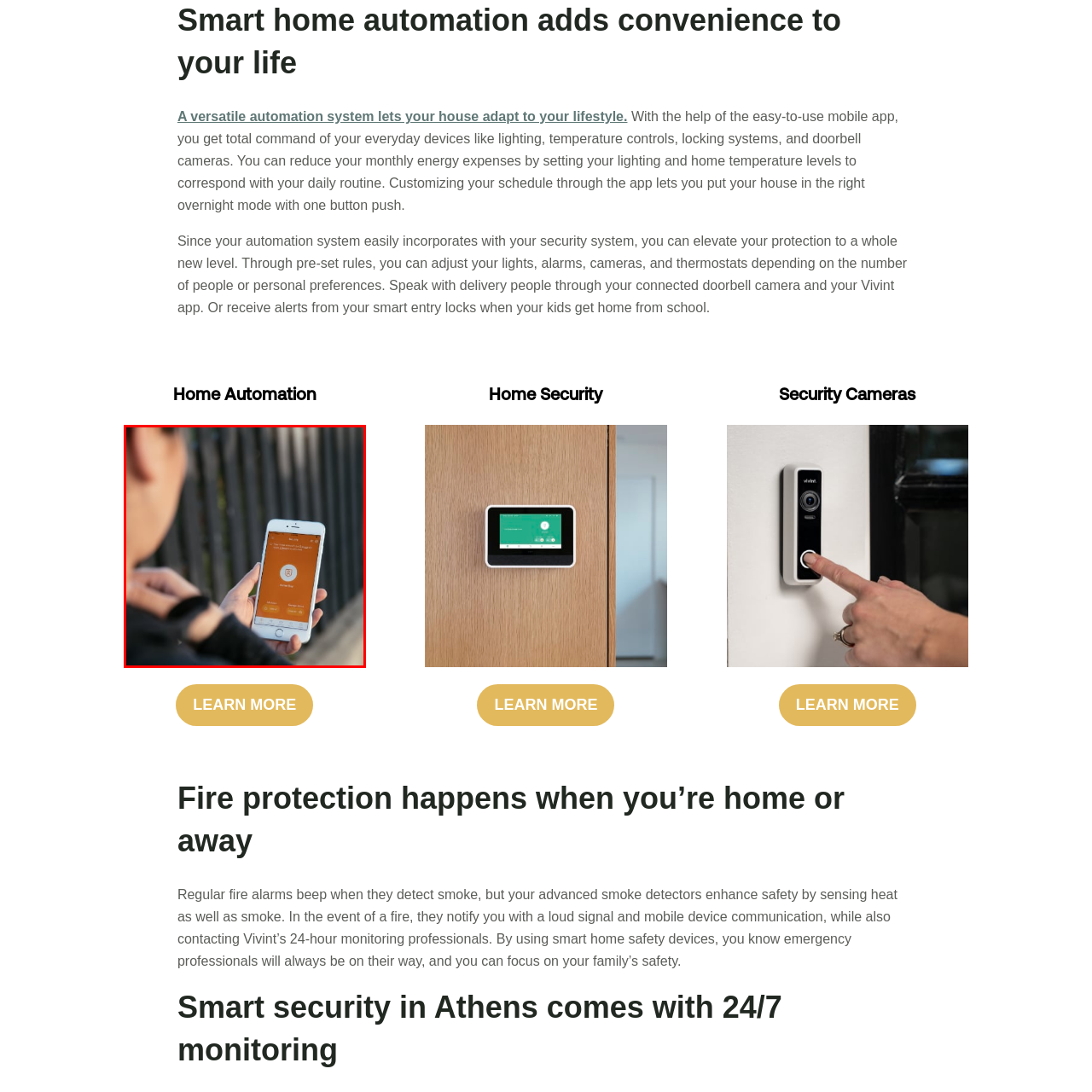What can be controlled through the mobile app?
Please focus on the image surrounded by the red bounding box and provide a one-word or phrase answer based on the image.

Lighting, temperature, security